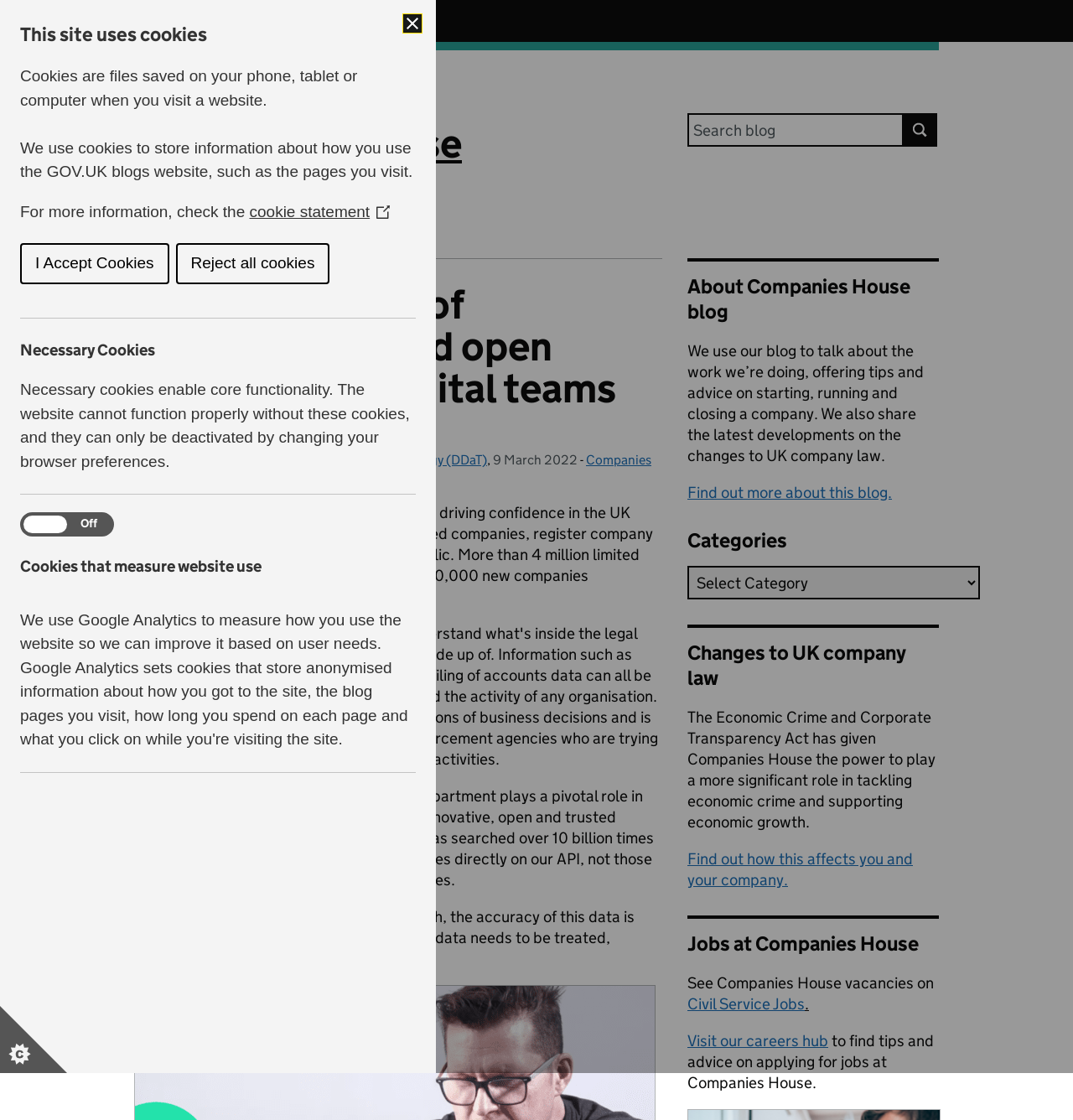Please provide the main heading of the webpage content.

Blog
Companies House